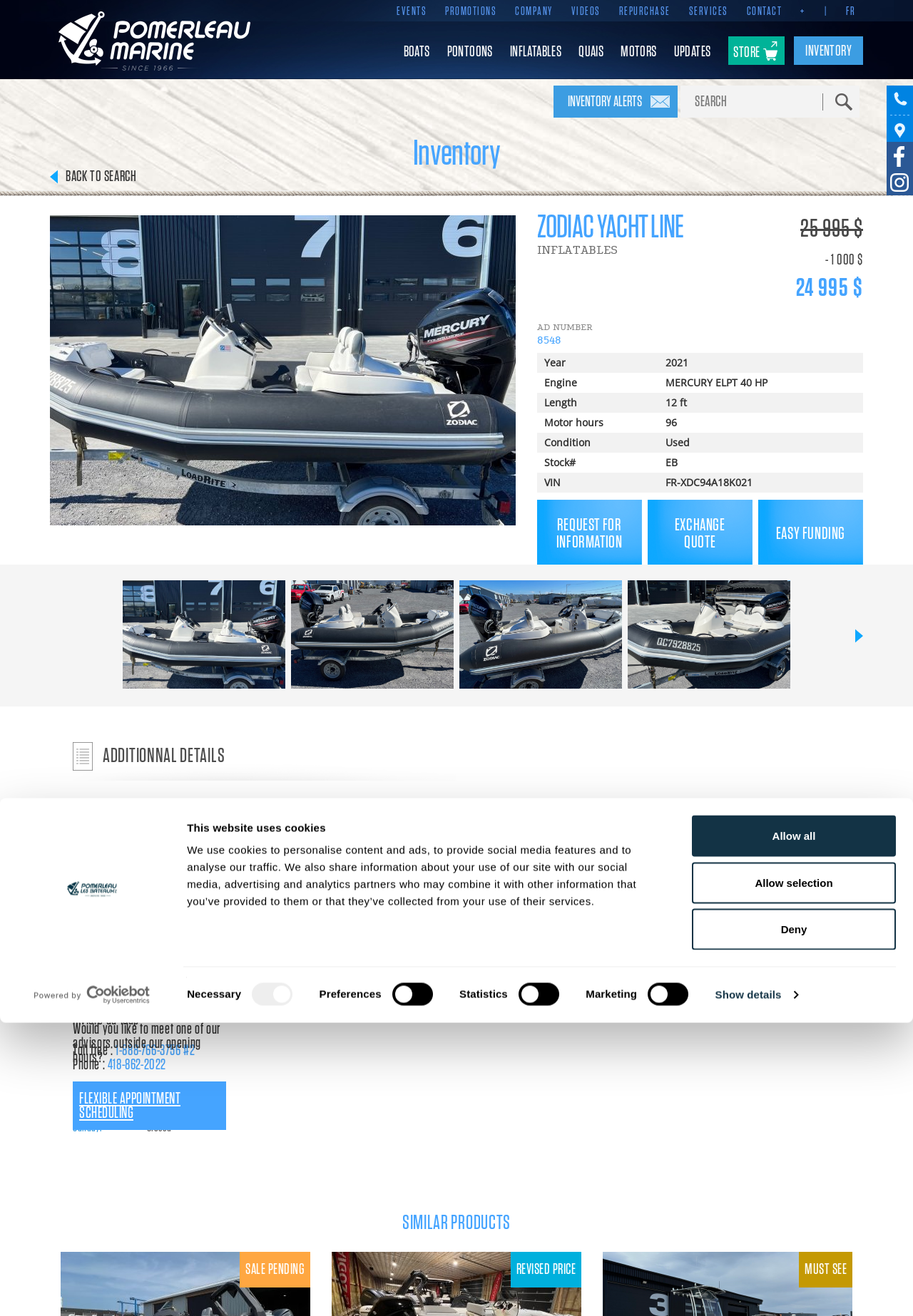Provide a brief response to the question below using a single word or phrase: 
What type of products are sold on this website?

Boats